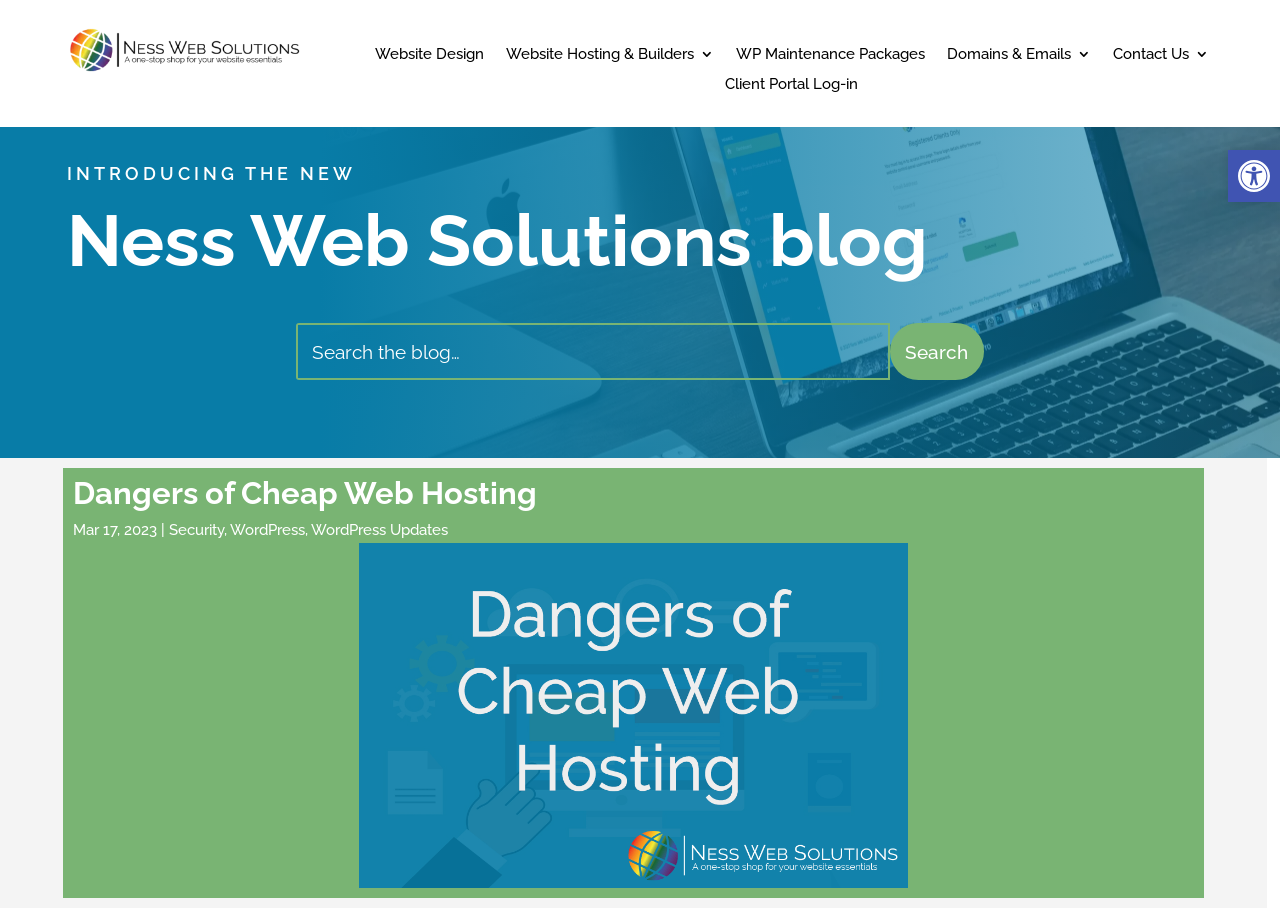Identify the bounding box coordinates necessary to click and complete the given instruction: "Click the Ness Web Solutions logo".

[0.05, 0.067, 0.238, 0.085]